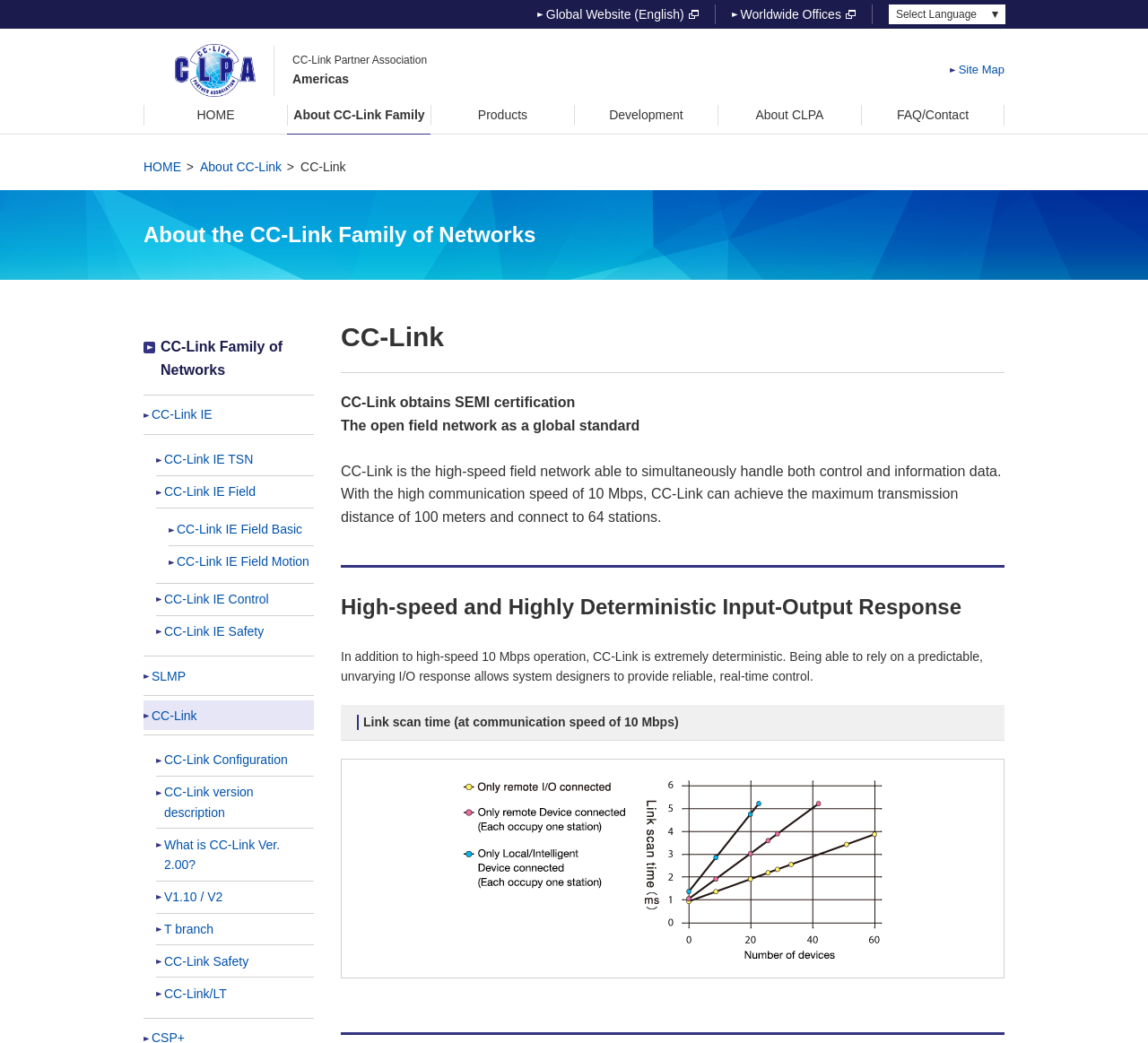Please specify the bounding box coordinates in the format (top-left x, top-left y, bottom-right x, bottom-right y), with values ranging from 0 to 1. Identify the bounding box for the UI component described as follows: What is CC-Link Ver. 2.00?

[0.136, 0.796, 0.273, 0.843]